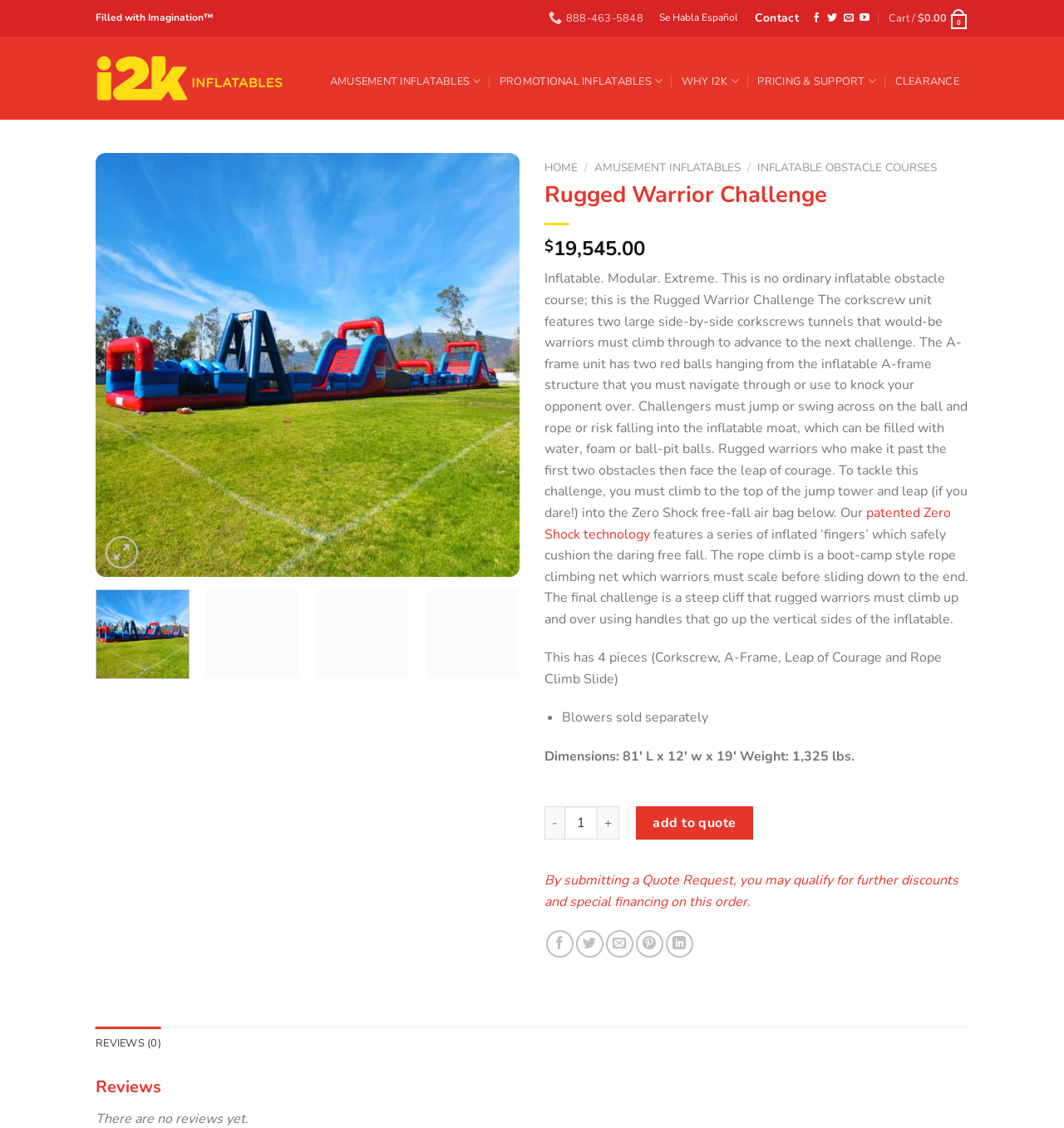Please give a succinct answer to the question in one word or phrase:
What is the price of the Rugged Warrior Challenge?

$19,545.00